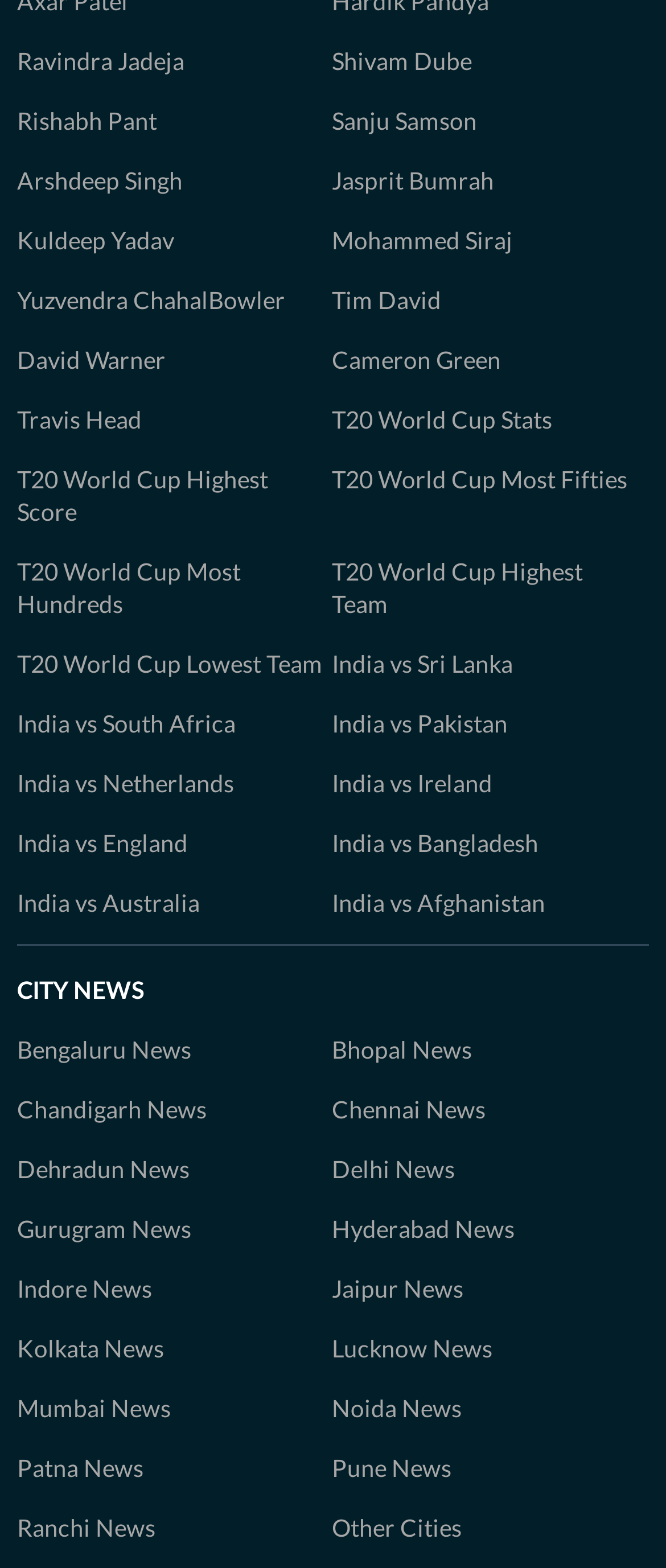Identify the bounding box for the element characterized by the following description: "India vs South Africa".

[0.026, 0.451, 0.354, 0.47]